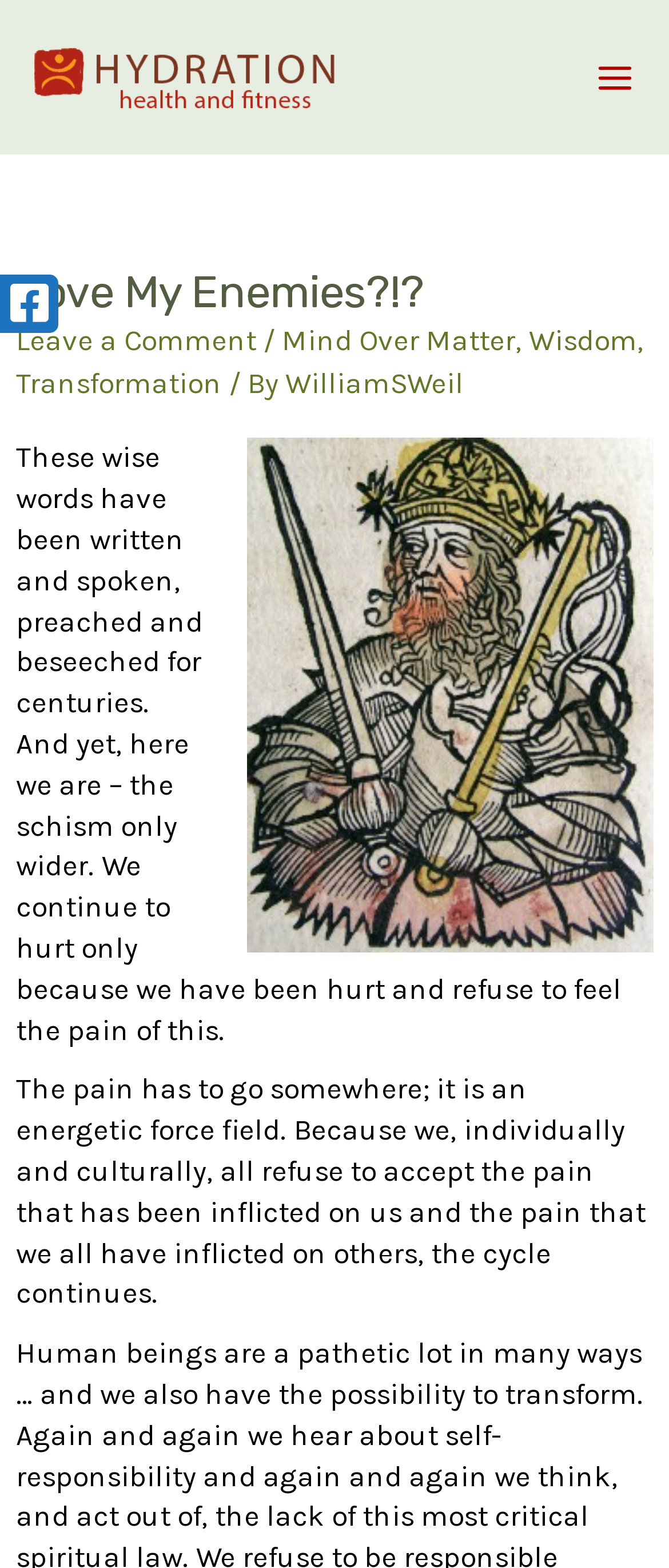What is the image below the heading?
Could you answer the question with a detailed and thorough explanation?

The image below the heading can be identified as Atilla the Hun, based on the bounding box coordinates and the OCR text 'Atilla the Hun'.